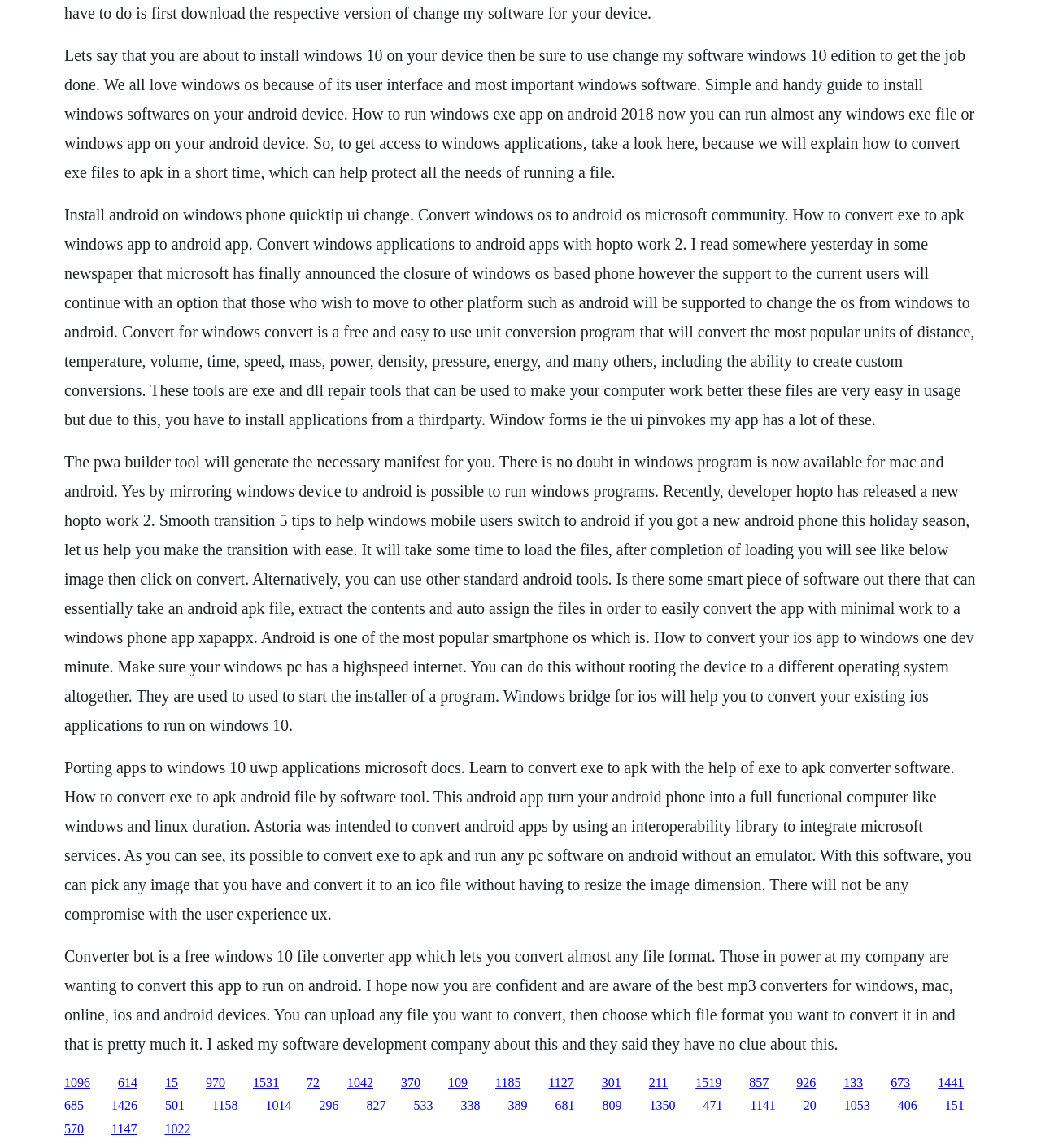Could you indicate the bounding box coordinates of the region to click in order to complete this instruction: "Follow the guide to install Windows software on an Android device".

[0.062, 0.04, 0.936, 0.158]